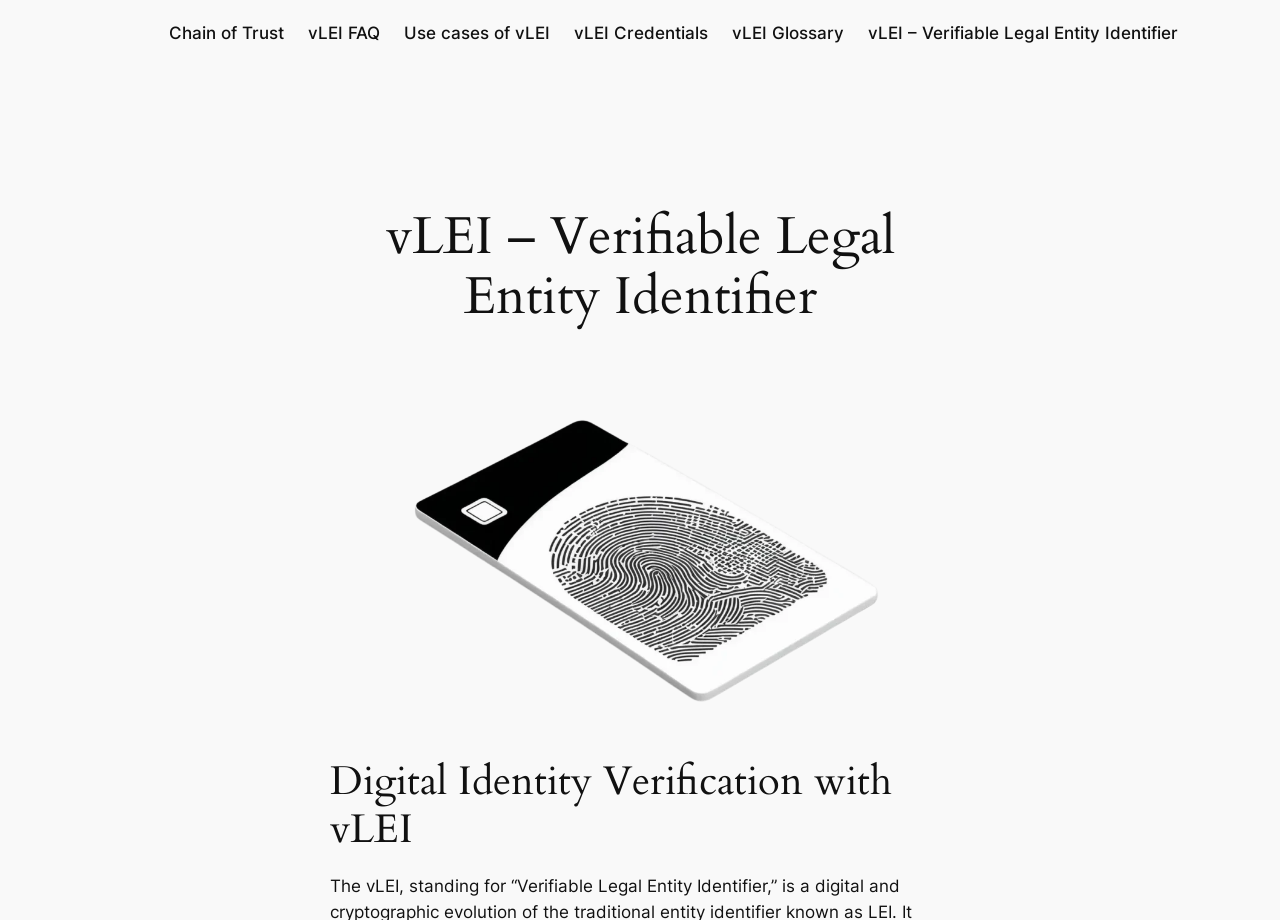Summarize the contents and layout of the webpage in detail.

The webpage is about vLEI, the Verifiable Legal Entity Identifier, which combines LEI with blockchain-ledgers to provide a reliable and automatic identifier for legal entities. 

At the top of the page, there is a navigation section that spans almost the entire width, containing five links: "Chain of Trust", "vLEI FAQ", "Use cases of vLEI", "vLEI Credentials", and "vLEI Glossary", arranged from left to right. 

Below the navigation section, there is a prominent heading that reads "vLEI – Verifiable Legal Entity Identifier", taking up about half of the page's width. 

To the right of the heading, there is a large figure that occupies a significant portion of the page, containing an image related to "vlei safe digital identity". 

Further down, there is another heading that reads "Digital Identity Verification with vLEI", positioned below the image.